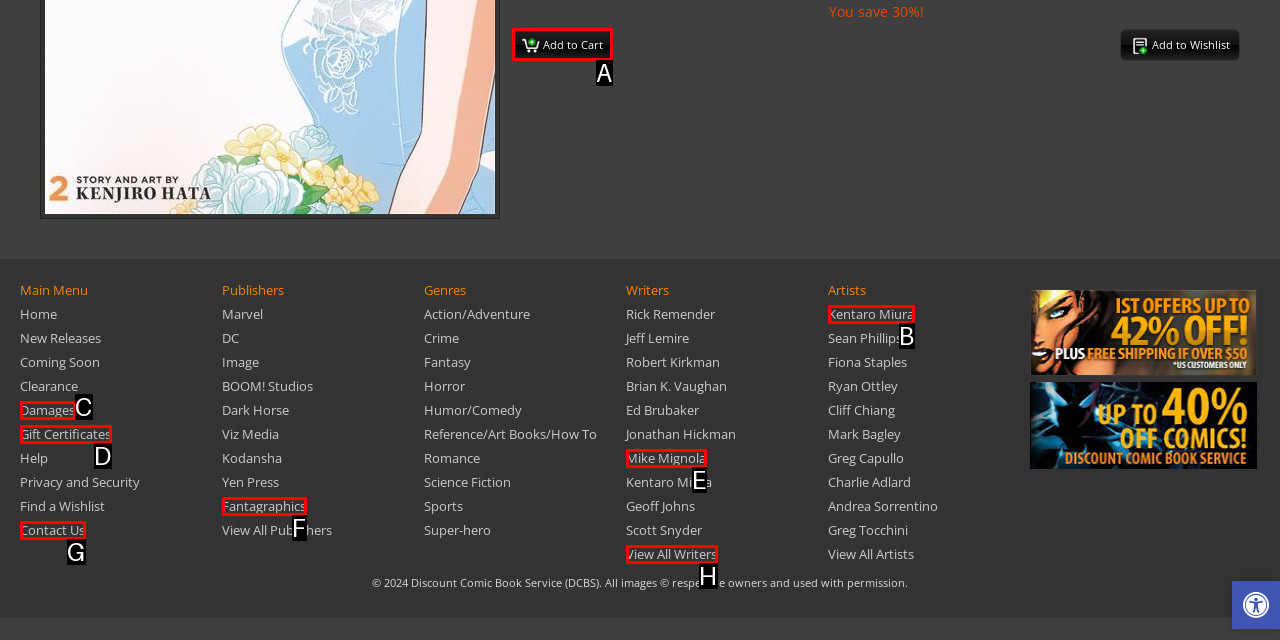Based on the provided element description: Kentaro Miura, identify the best matching HTML element. Respond with the corresponding letter from the options shown.

B